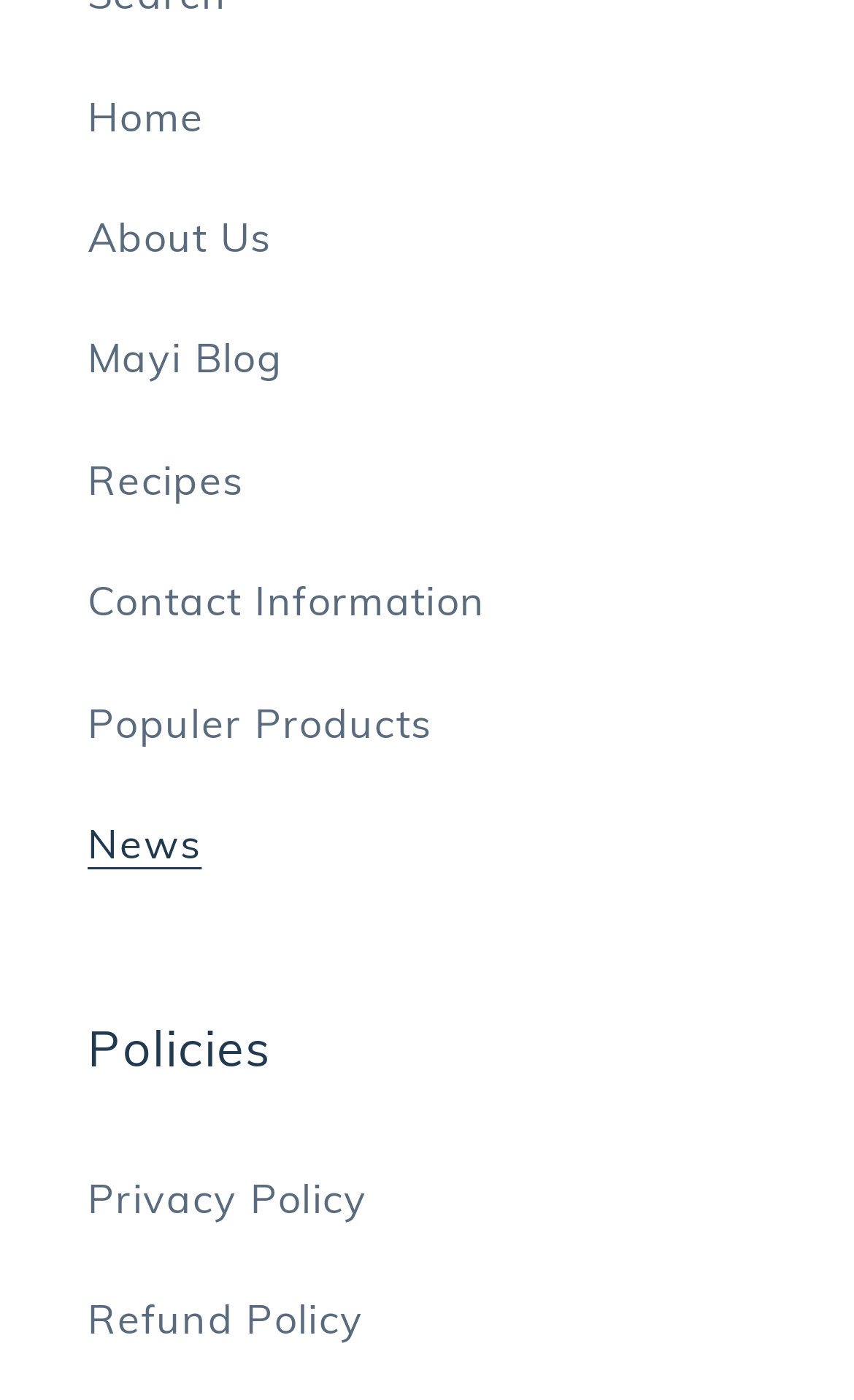What is the last policy link?
Based on the screenshot, answer the question with a single word or phrase.

Refund Policy